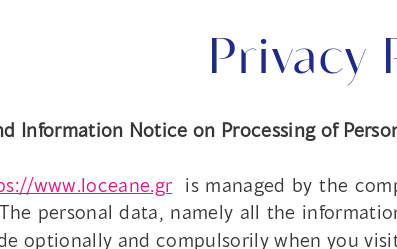Give a one-word or short phrase answer to the question: 
What is the purpose of the link in pink font?

To access more information